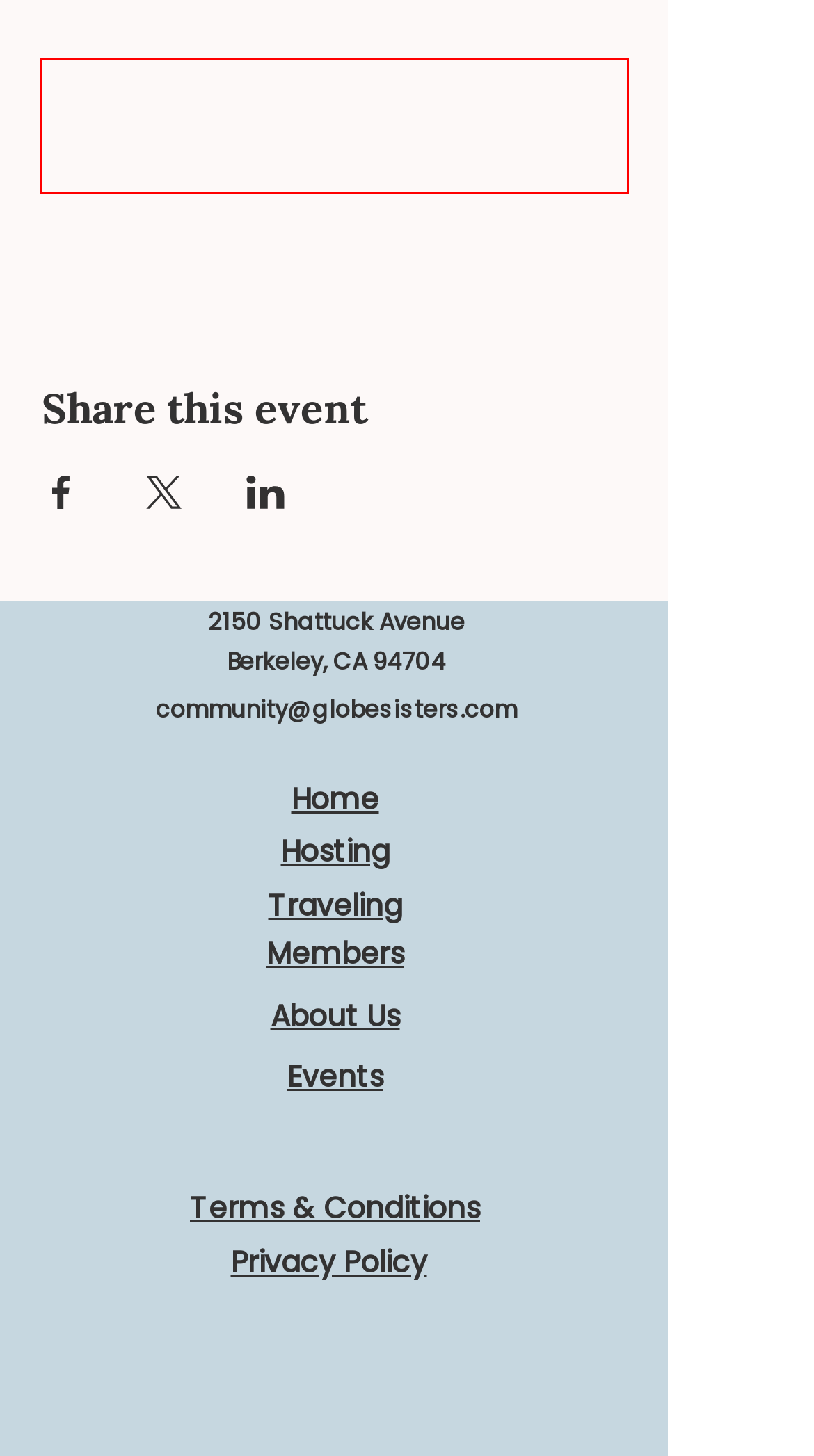Please look at the webpage screenshot and extract the text enclosed by the red bounding box.

We would broadcast some videos of the brunch, so if you don't want to be on it, no problem just let us know!